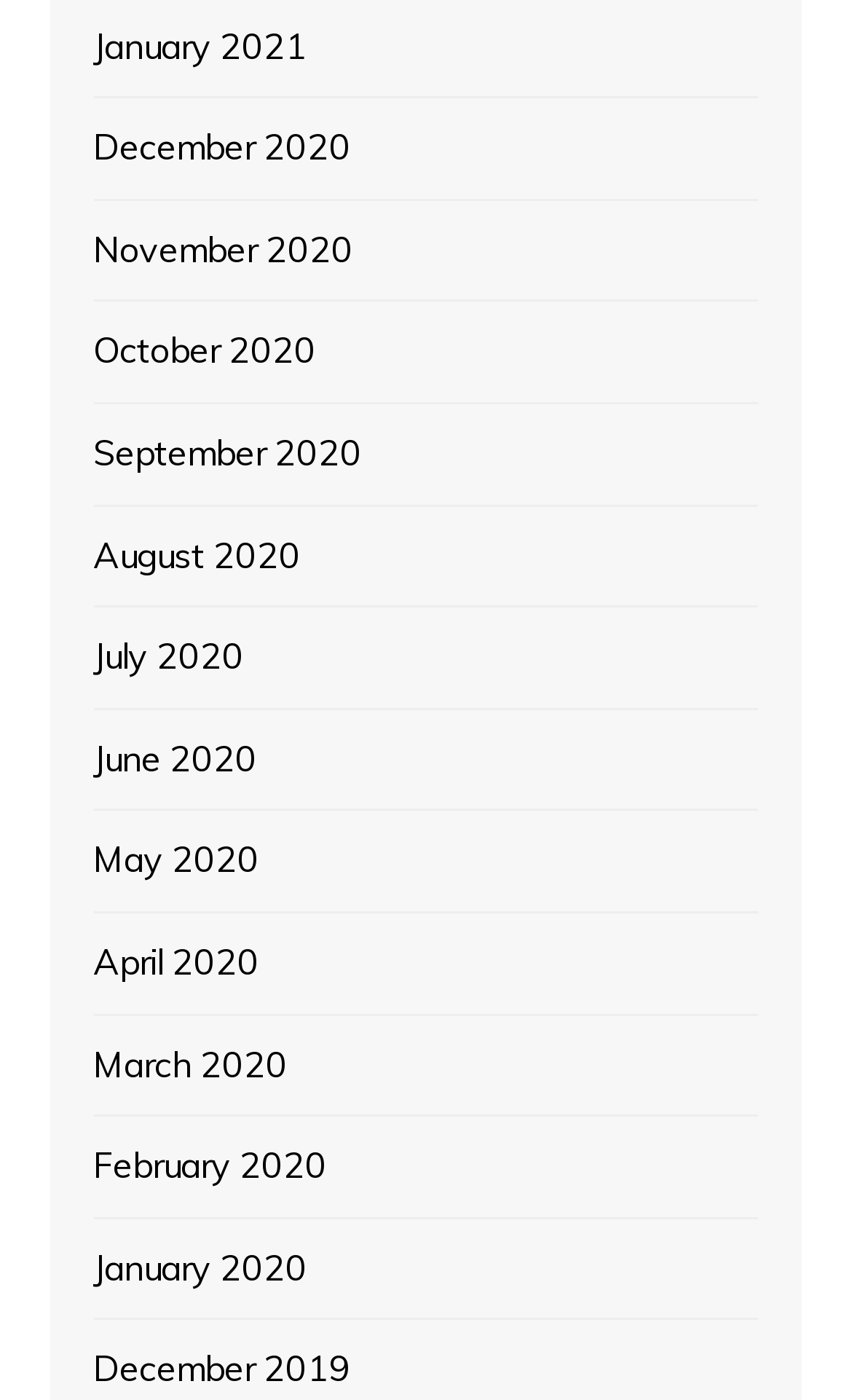What is the vertical position of 'June 2020' relative to 'May 2020'?
Provide an in-depth and detailed answer to the question.

By comparing the y1 and y2 coordinates of the bounding boxes, I found that the 'June 2020' link has a higher y1 value than the 'May 2020' link, indicating that it is located below 'May 2020' on the webpage.